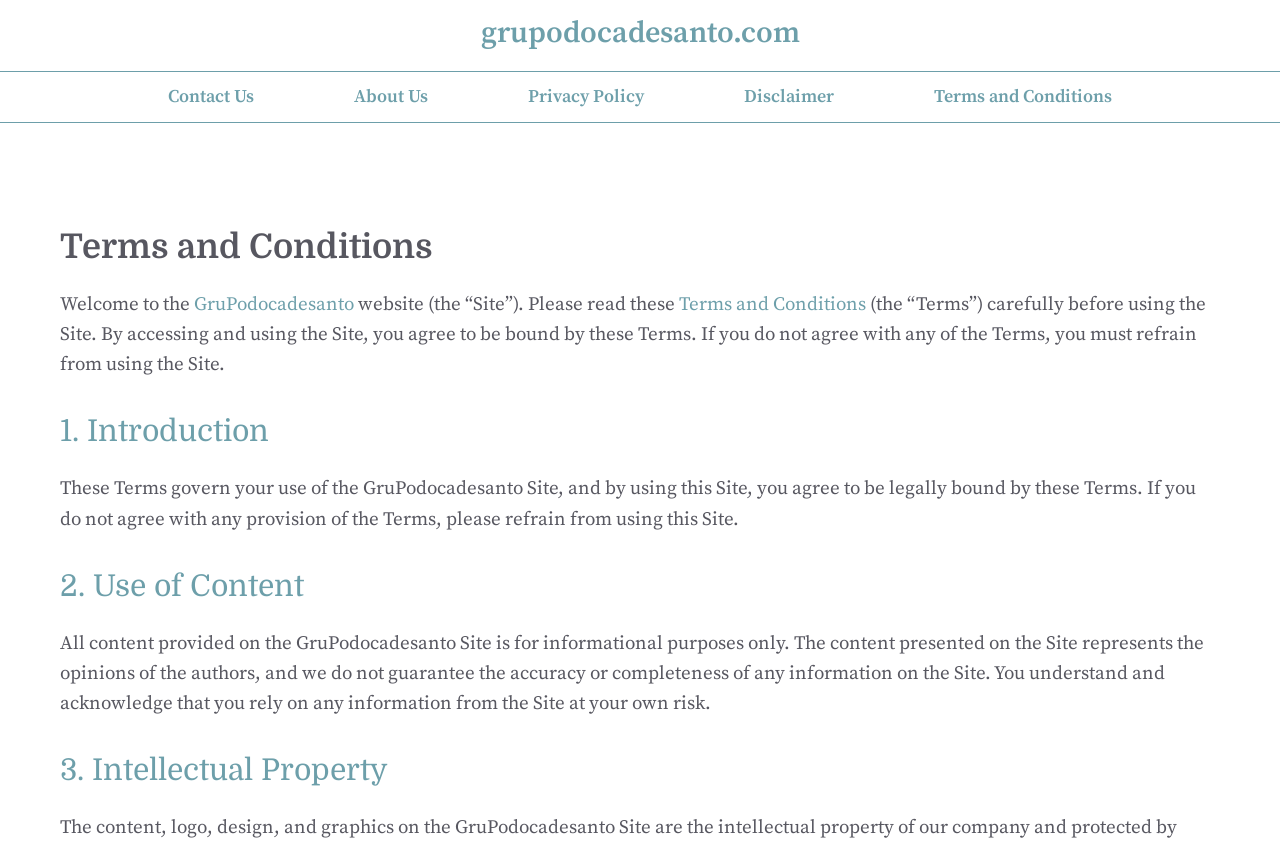Determine the bounding box coordinates of the UI element that matches the following description: "Drive in Racking Systems". The coordinates should be four float numbers between 0 and 1 in the format [left, top, right, bottom].

None